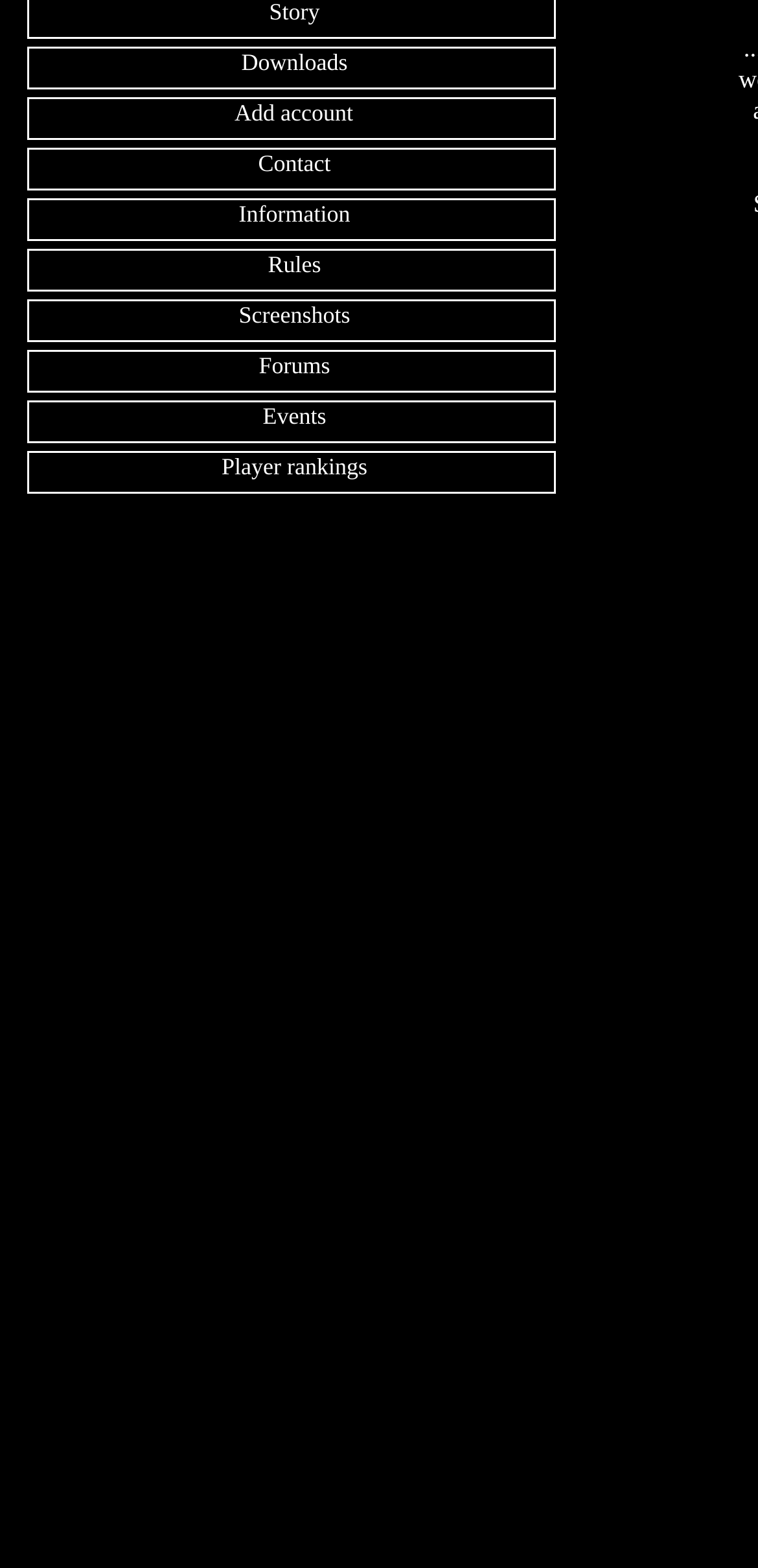Identify the bounding box of the HTML element described as: "Player rankings".

[0.036, 0.288, 0.733, 0.315]